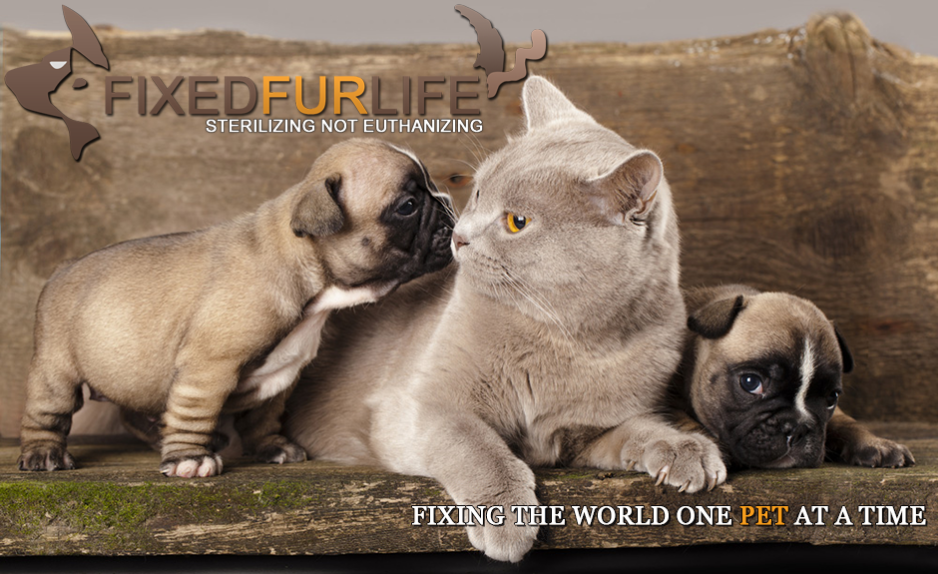What is the color of the darker puppy?
Refer to the screenshot and deliver a thorough answer to the question presented.

The caption describes one of the puppies as 'darker in color', implying that it has a darker coat compared to the other puppy, which is creamy in color.